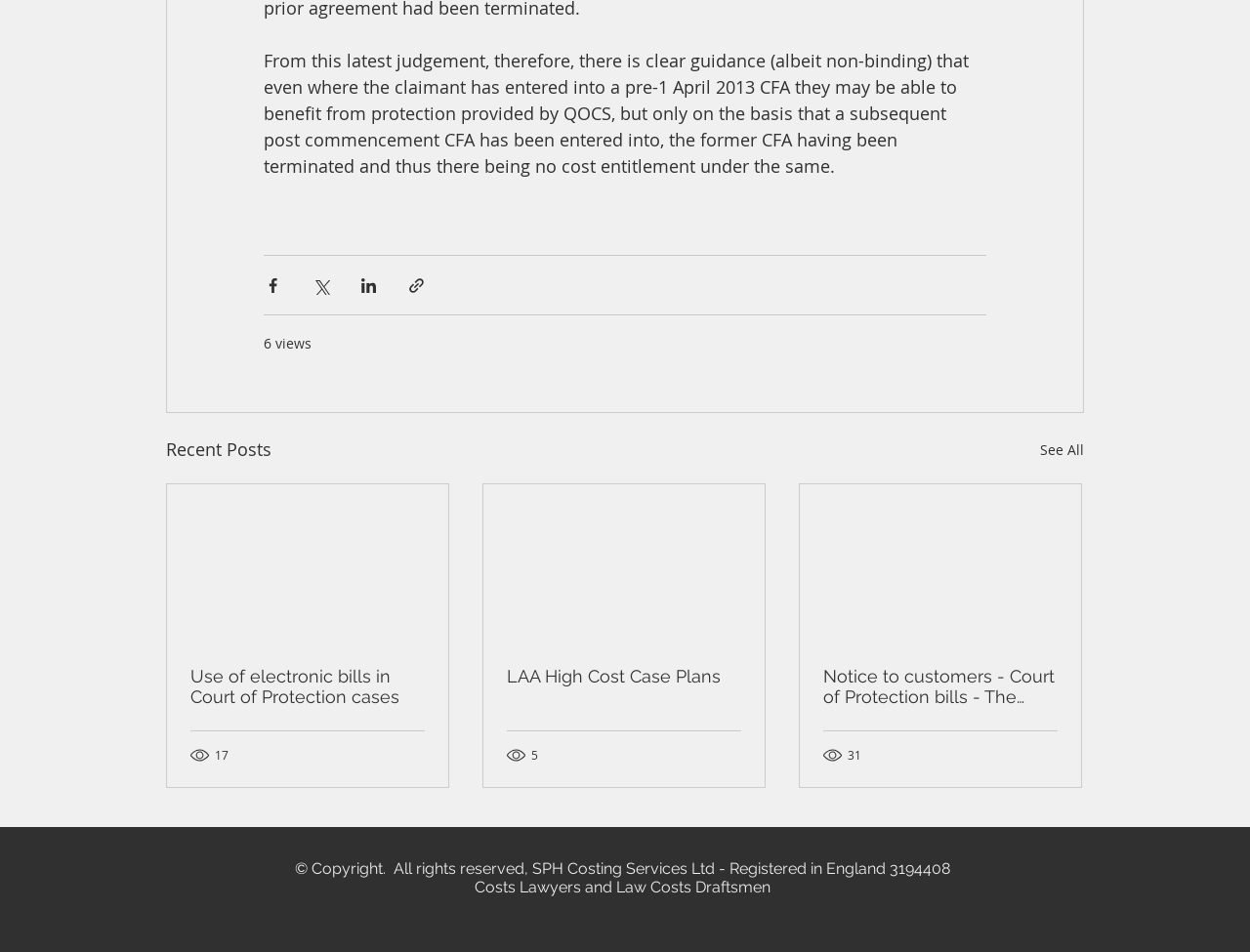Specify the bounding box coordinates of the element's region that should be clicked to achieve the following instruction: "Share via link". The bounding box coordinates consist of four float numbers between 0 and 1, in the format [left, top, right, bottom].

[0.326, 0.29, 0.341, 0.309]